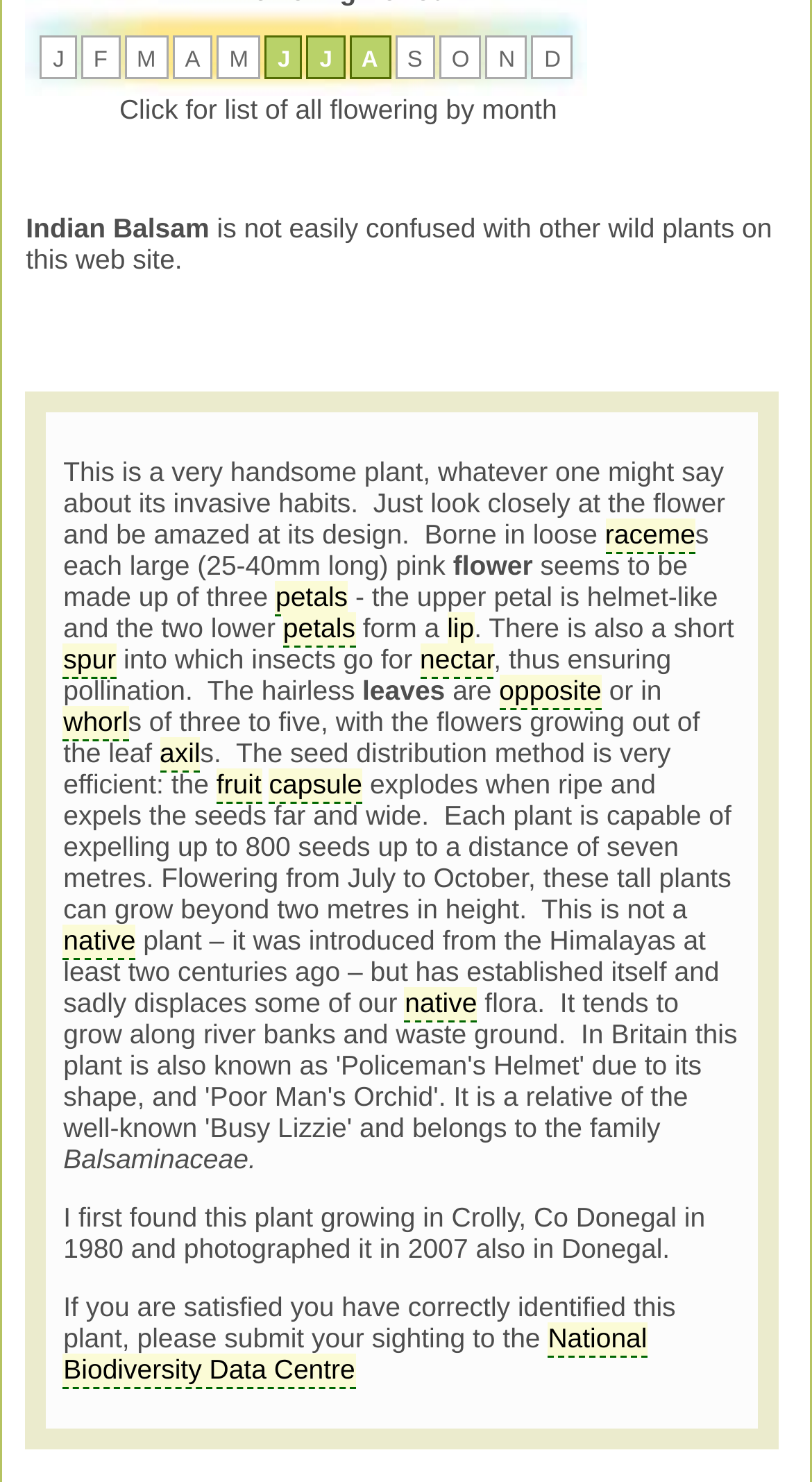Identify the bounding box coordinates for the UI element described by the following text: "spur". Provide the coordinates as four float numbers between 0 and 1, in the format [left, top, right, bottom].

[0.078, 0.434, 0.143, 0.458]